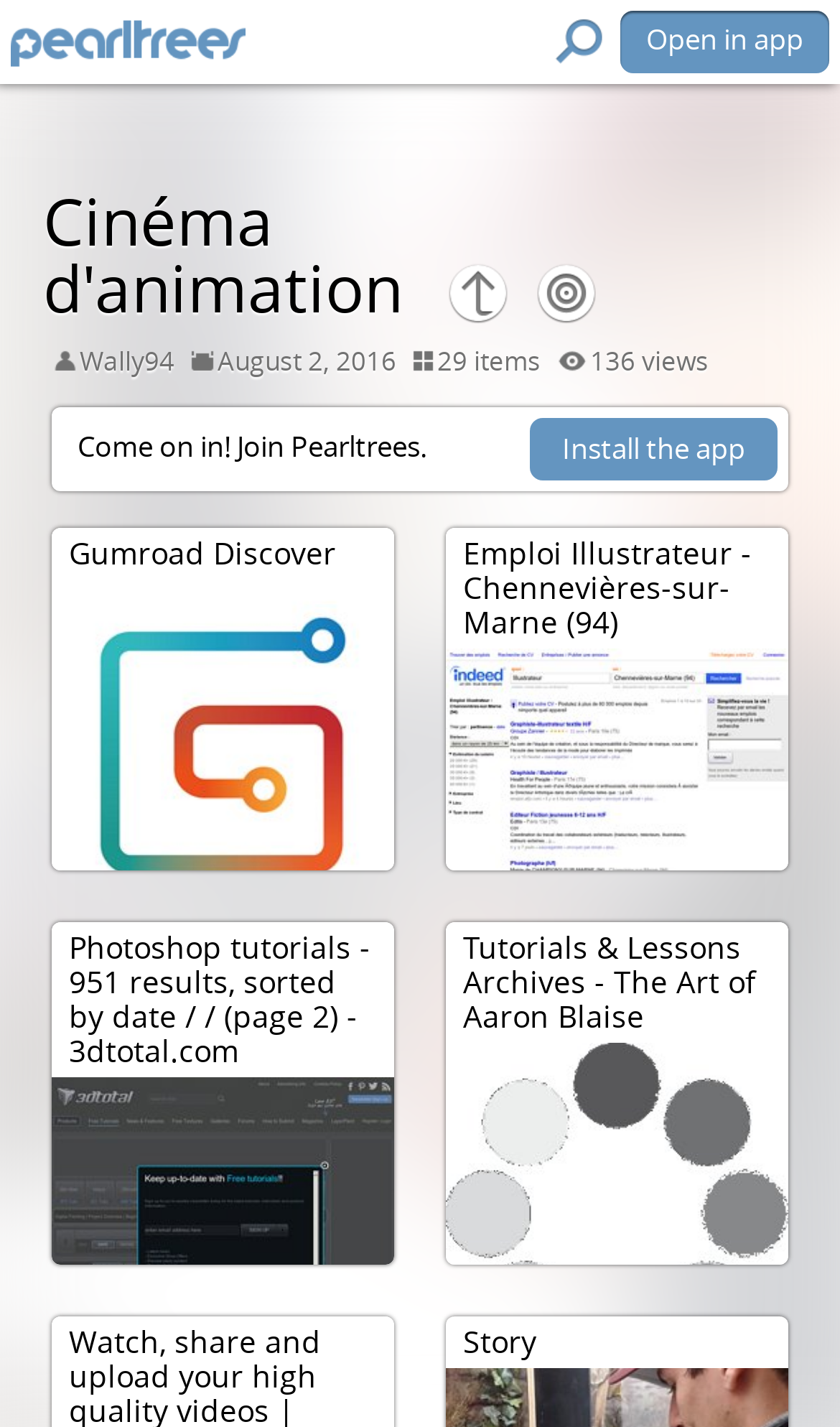What is the name of the app?
Could you give a comprehensive explanation in response to this question?

I found the name of the app by looking at the top section of the webpage, where it says 'Come on in! Join Pearltrees.', indicating that the name of the app is Pearltrees.